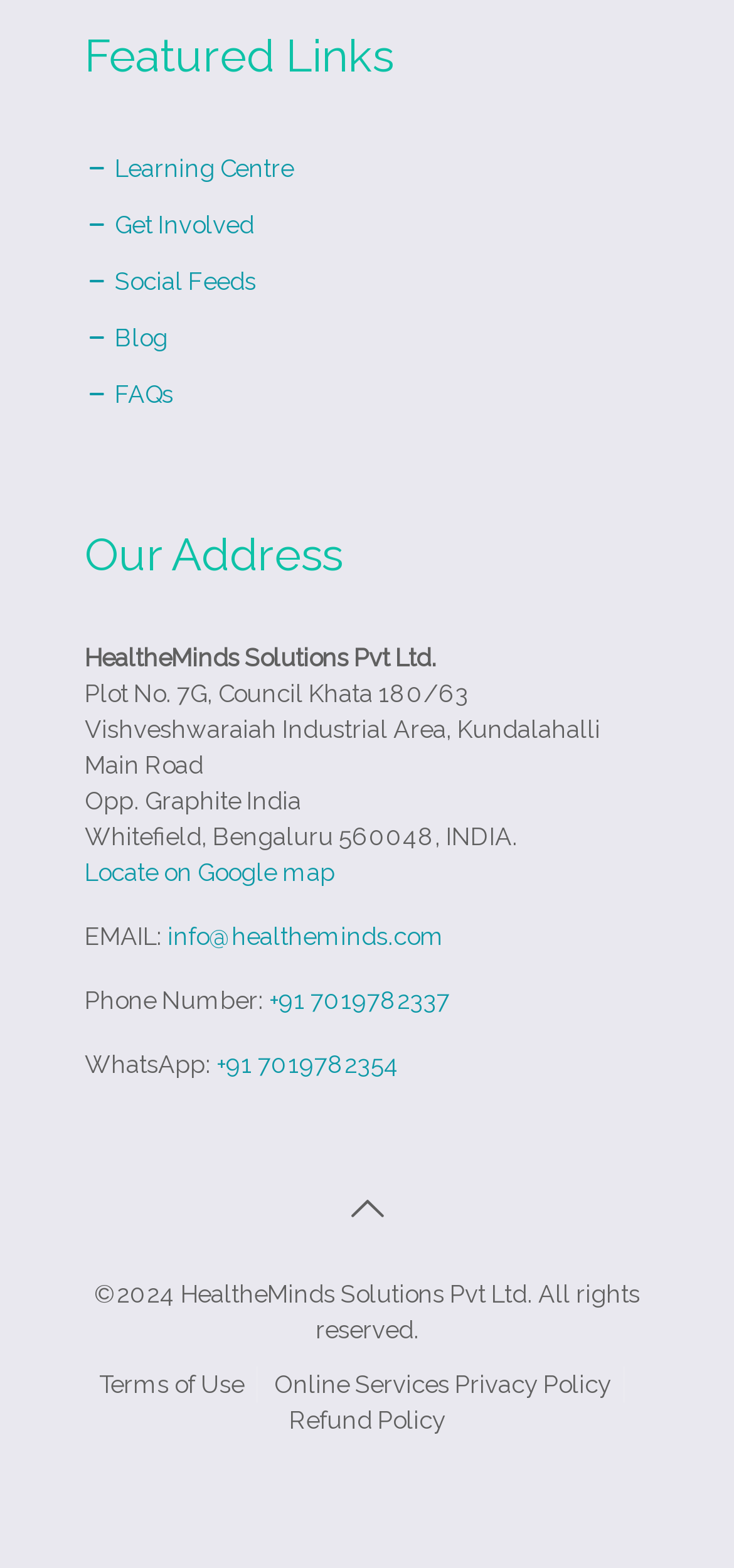Answer the following query with a single word or phrase:
How many ways are there to contact the company?

4